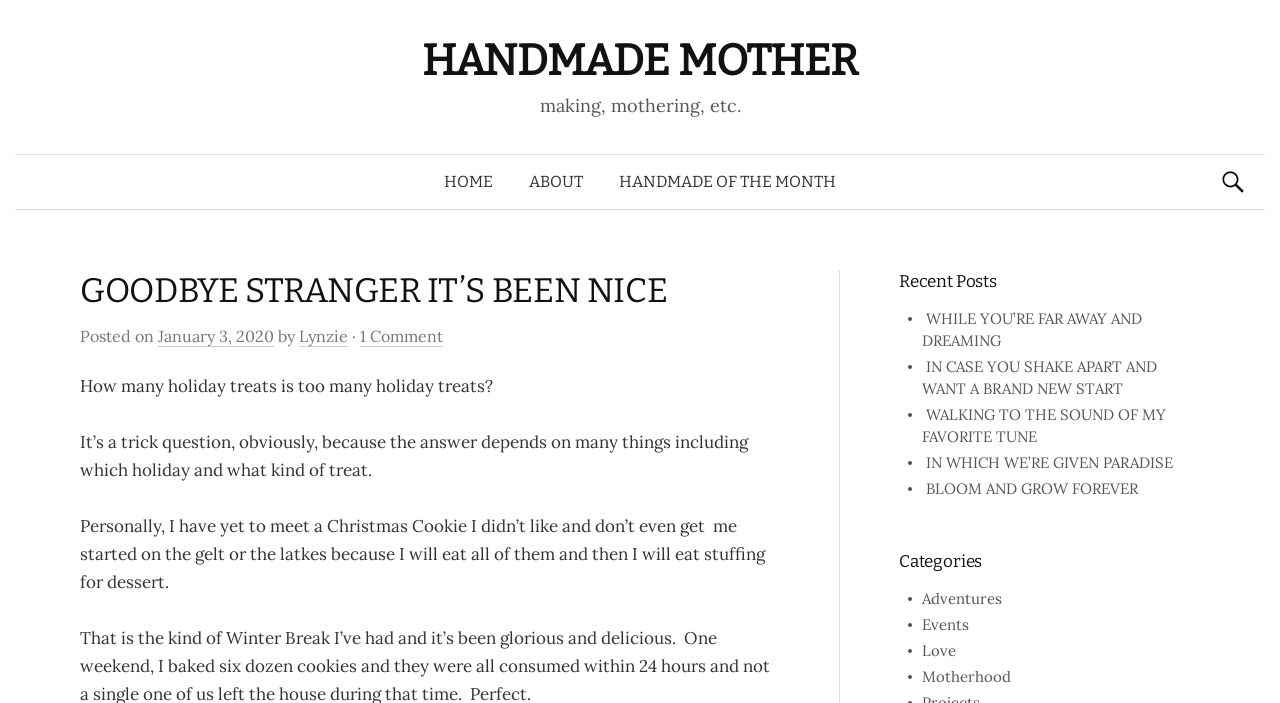Please reply to the following question using a single word or phrase: 
What is the author of the current post?

Lynzie